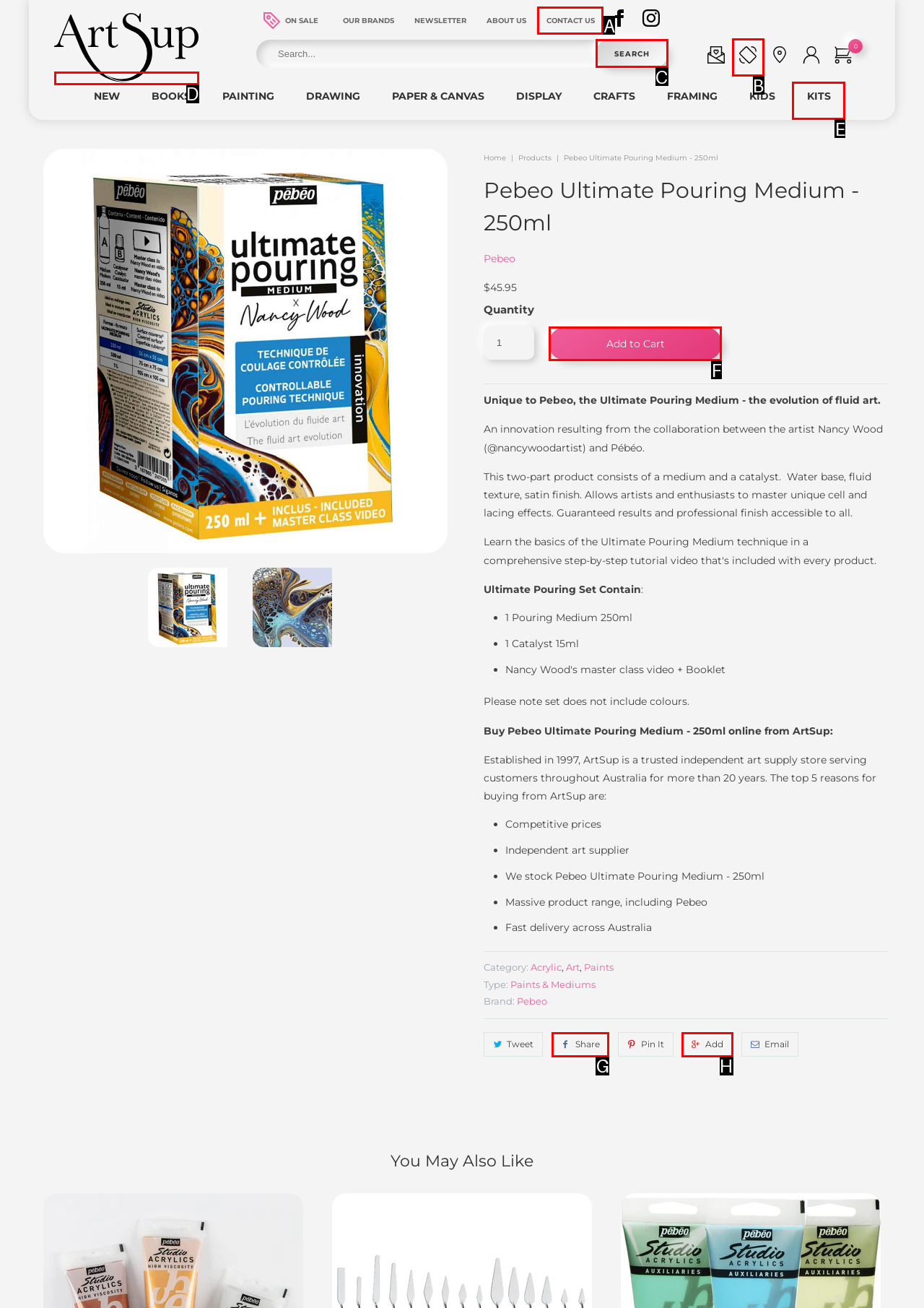Tell me which one HTML element I should click to complete the following task: Add to cart Answer with the option's letter from the given choices directly.

F